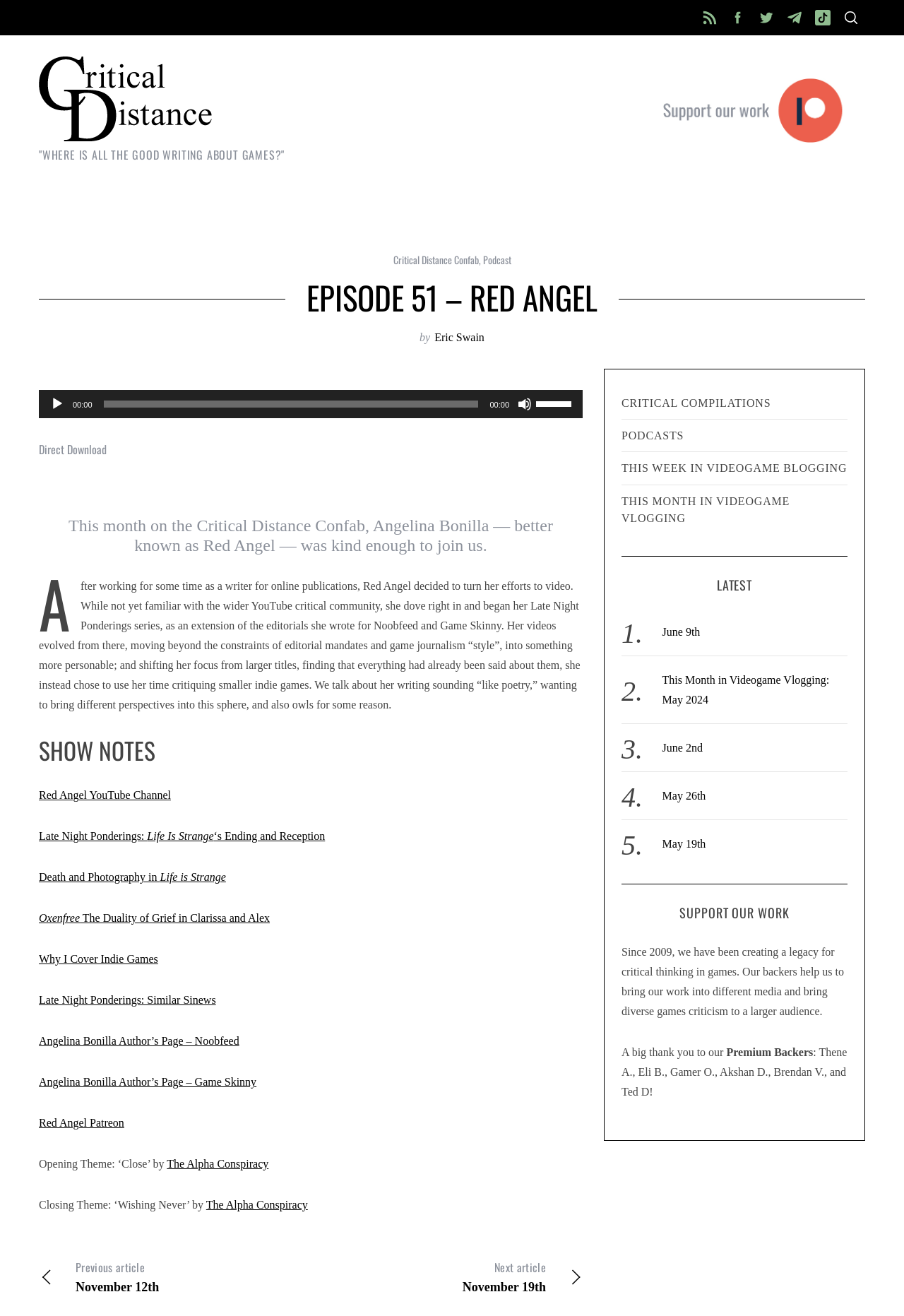Respond to the following query with just one word or a short phrase: 
What is the theme of the 'Late Night Ponderings' series?

Indie games